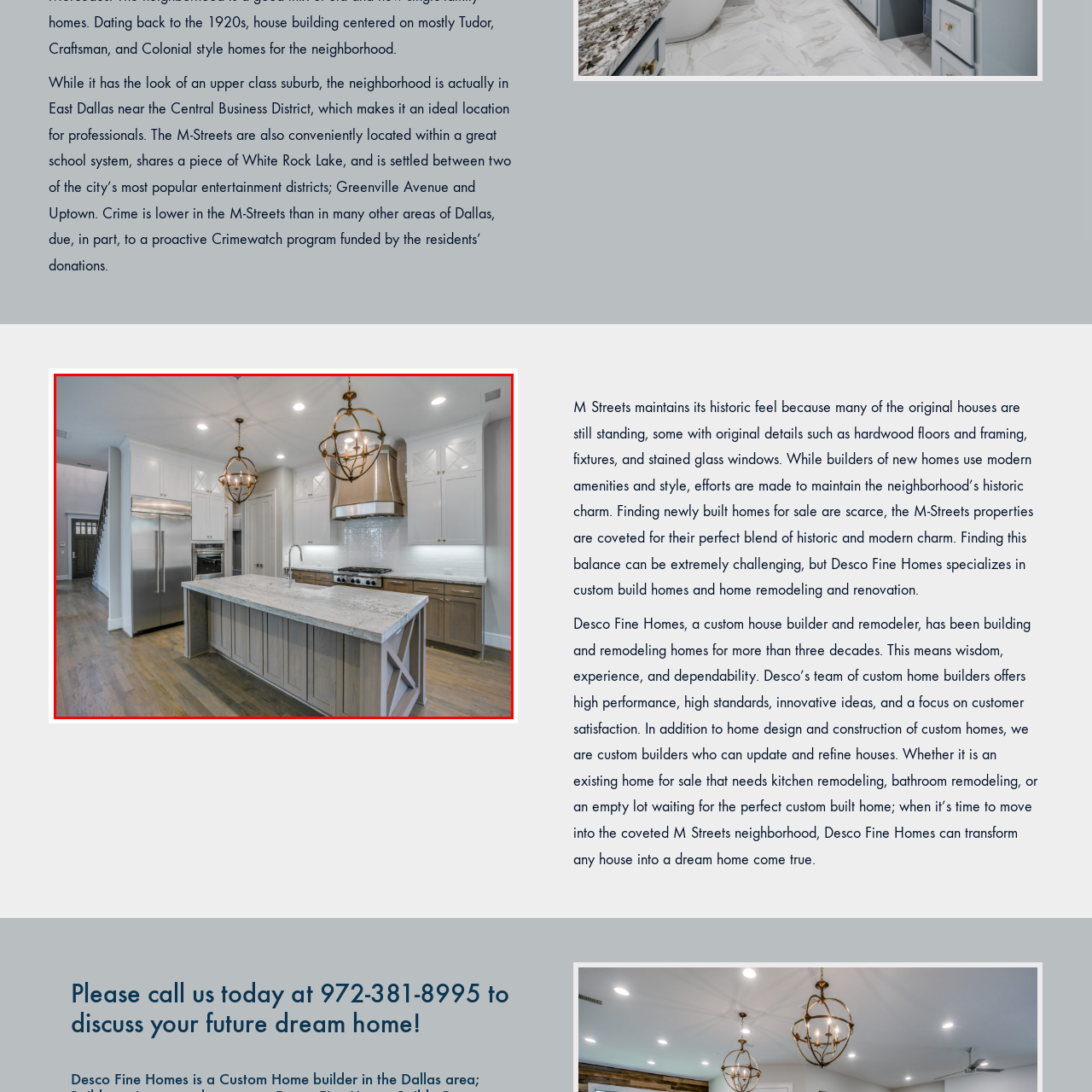Craft a detailed explanation of the image surrounded by the red outline.

This stunning kitchen showcases a beautiful blend of modern design and functionality, situated in a Craftsman-style home built by Desco Custom Homes in Lakewood, Dallas. Highlighted by a spacious island with a striking granite countertop, the kitchen features elegant pendant lighting that adds warmth to the space. The cabinetry is a mix of classic white and natural wood tones, providing a clean and inviting atmosphere.

Equipped with high-end stainless steel appliances, including a sleek refrigerator and a professional-grade gas range with a built-in hood, this kitchen is perfect for gourmet cooking. The open layout seamlessly connects to the adjoining dining area and living space, making it ideal for entertaining. Accentuated by abundant natural light that floods in from well-placed windows, this kitchen embodies both luxury and comfort, embodying the historic charm and modern amenities characteristic of the M-Streets neighborhood.